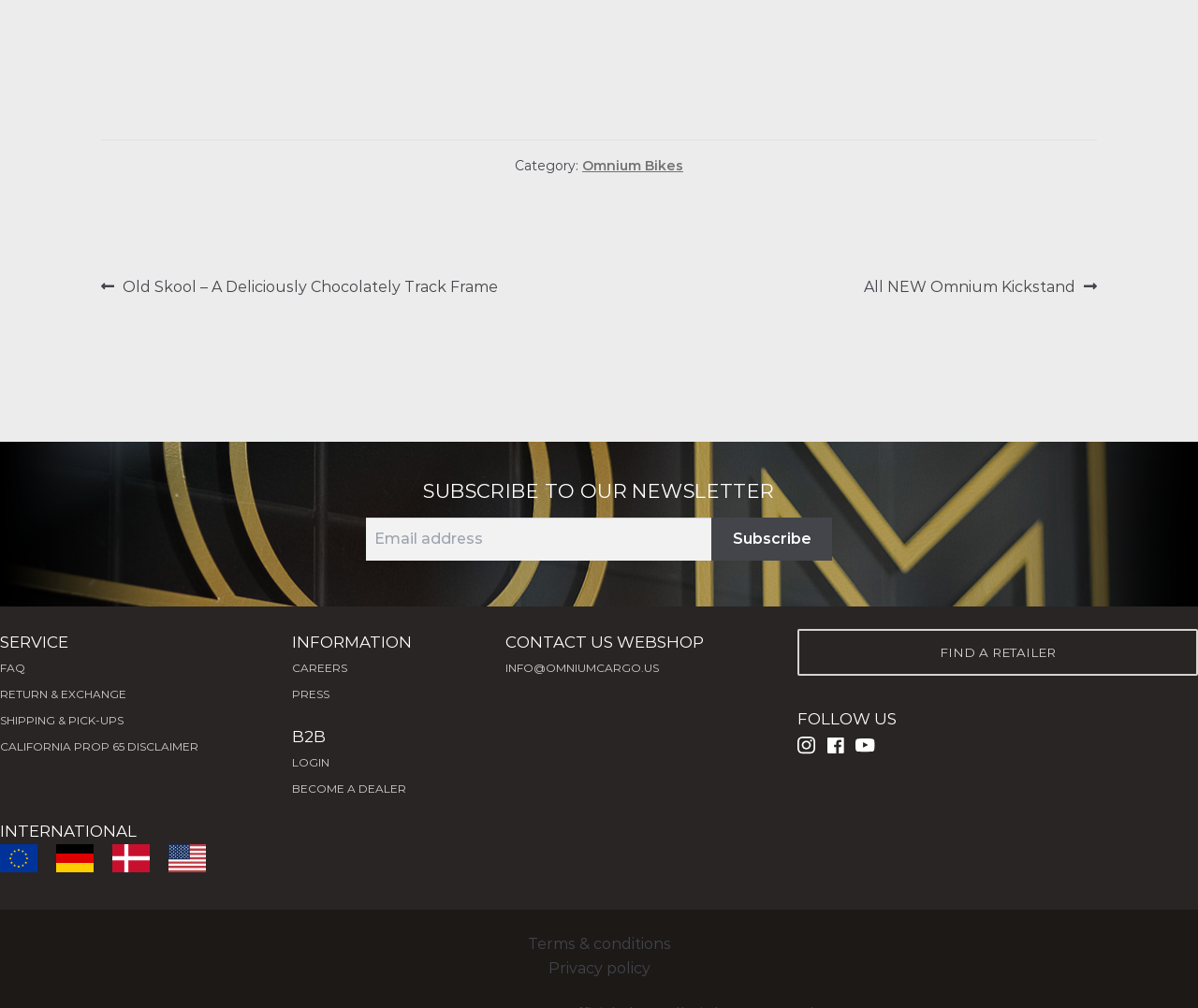Use a single word or phrase to answer the question: 
How many social media links are there?

3